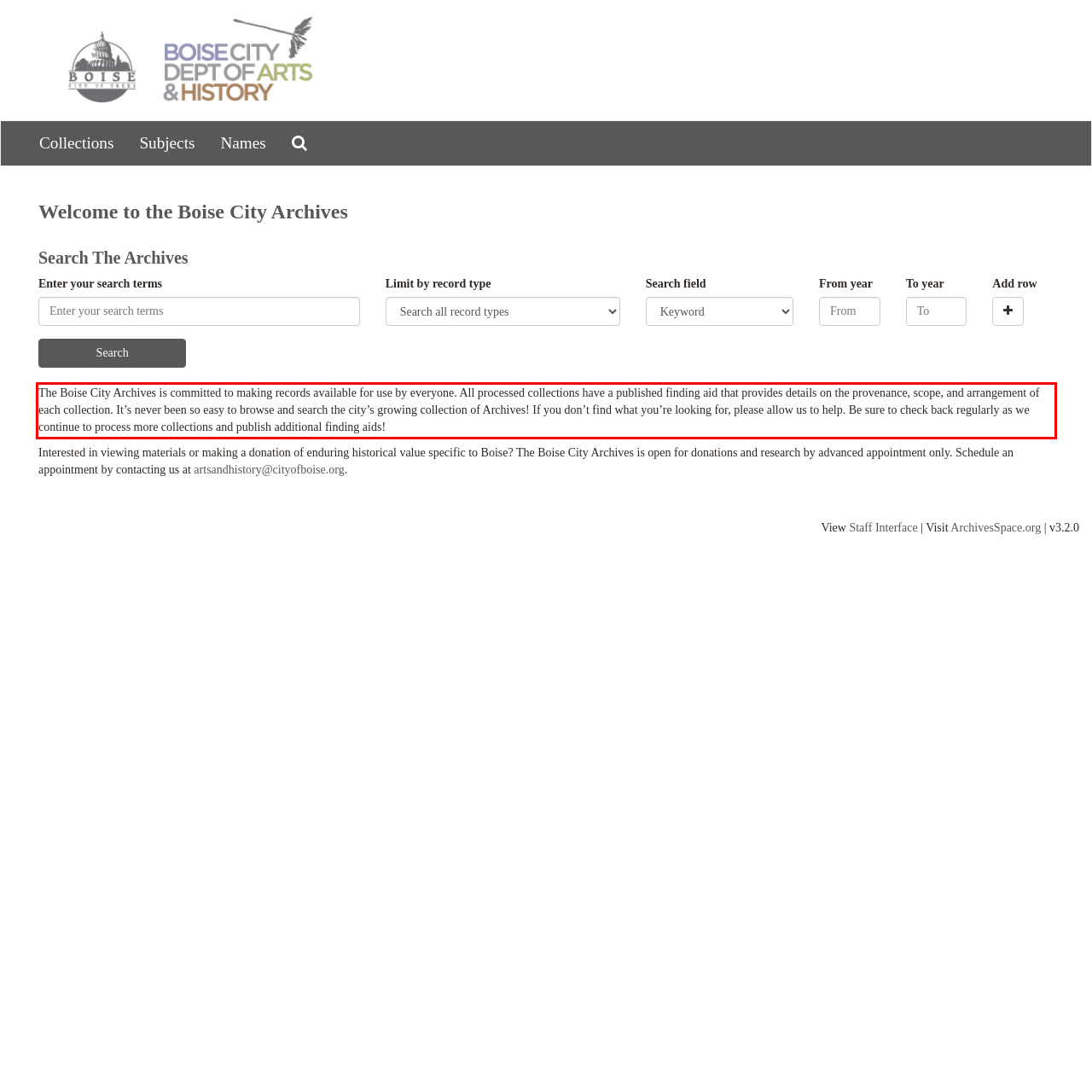Please look at the screenshot provided and find the red bounding box. Extract the text content contained within this bounding box.

The Boise City Archives is committed to making records available for use by everyone. All processed collections have a published finding aid that provides details on the provenance, scope, and arrangement of each collection. It’s never been so easy to browse and search the city’s growing collection of Archives! If you don’t find what you’re looking for, please allow us to help. Be sure to check back regularly as we continue to process more collections and publish additional finding aids!